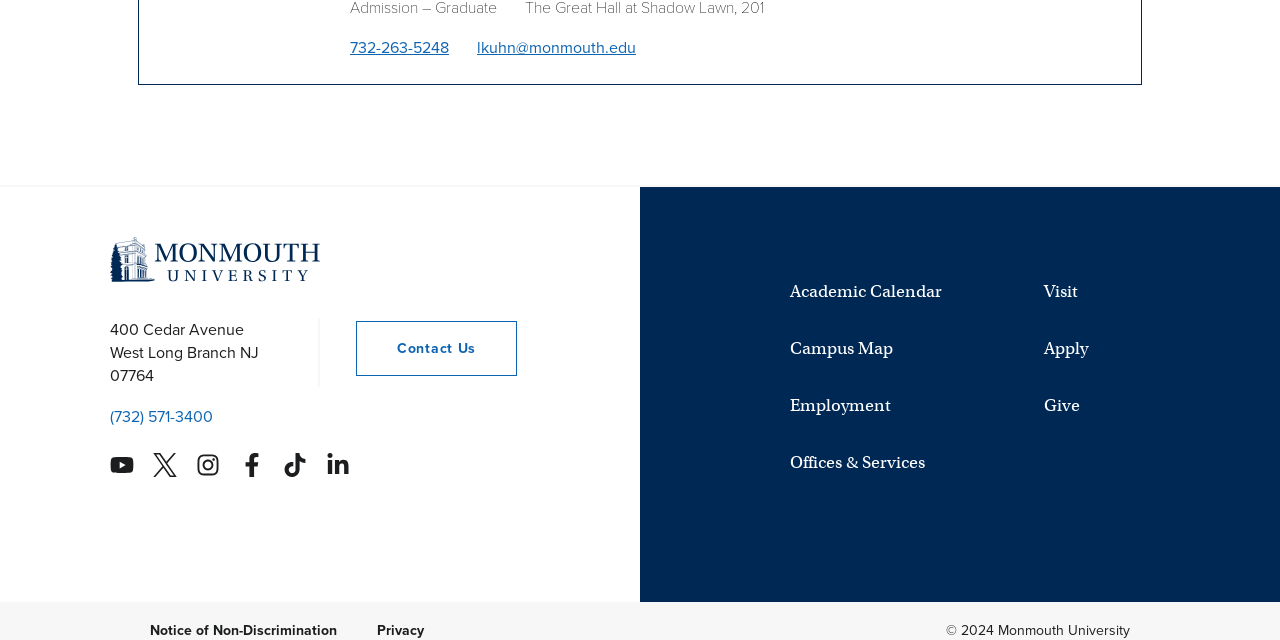Provide the bounding box coordinates of the UI element that matches the description: "Offices & Services".

[0.617, 0.706, 0.802, 0.795]